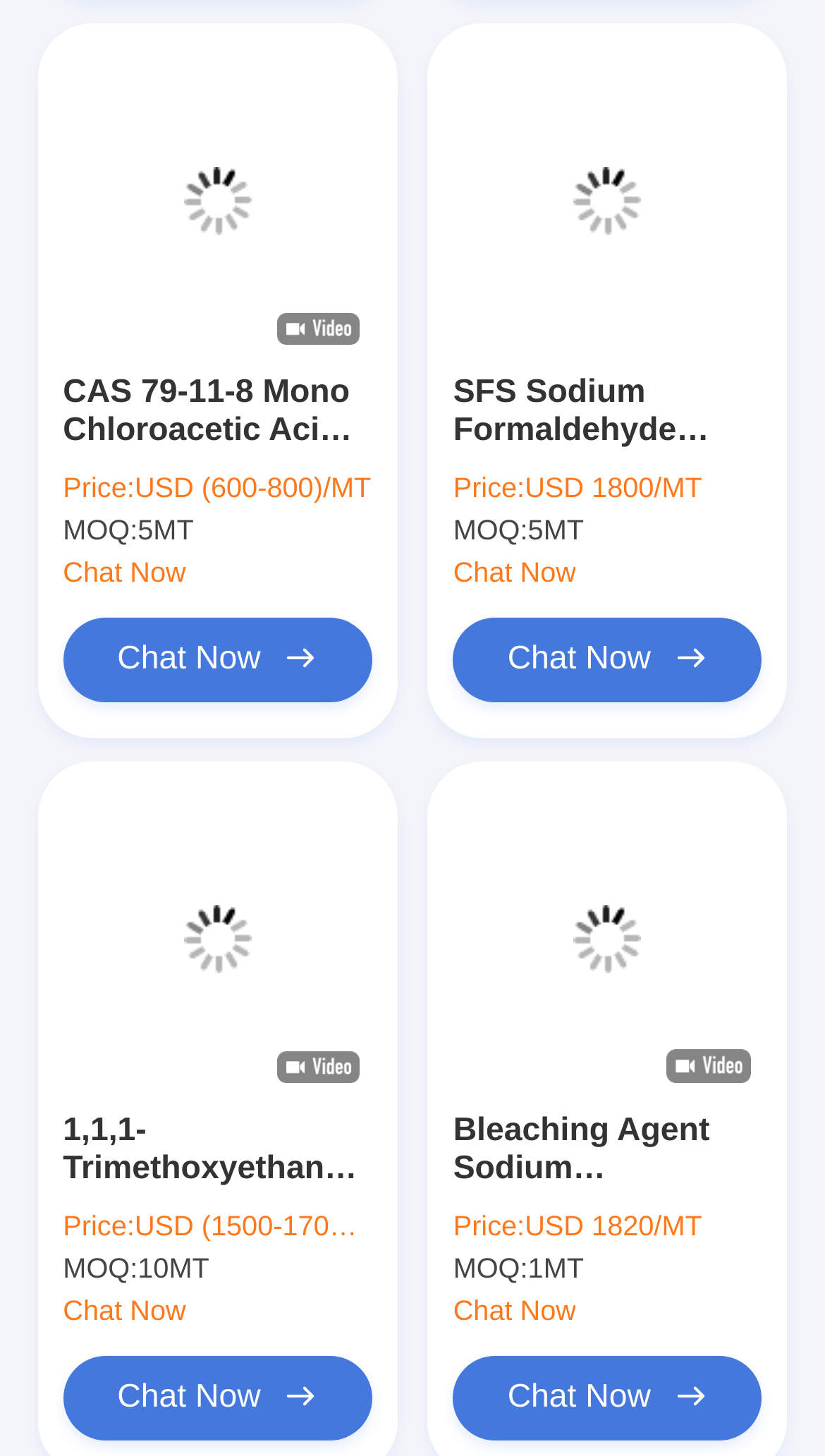What is the name of the first product listed?
Based on the screenshot, provide a one-word or short-phrase response.

CAS 79-11-8 Mono Chloroacetic Acid MCA CLCH2COOH